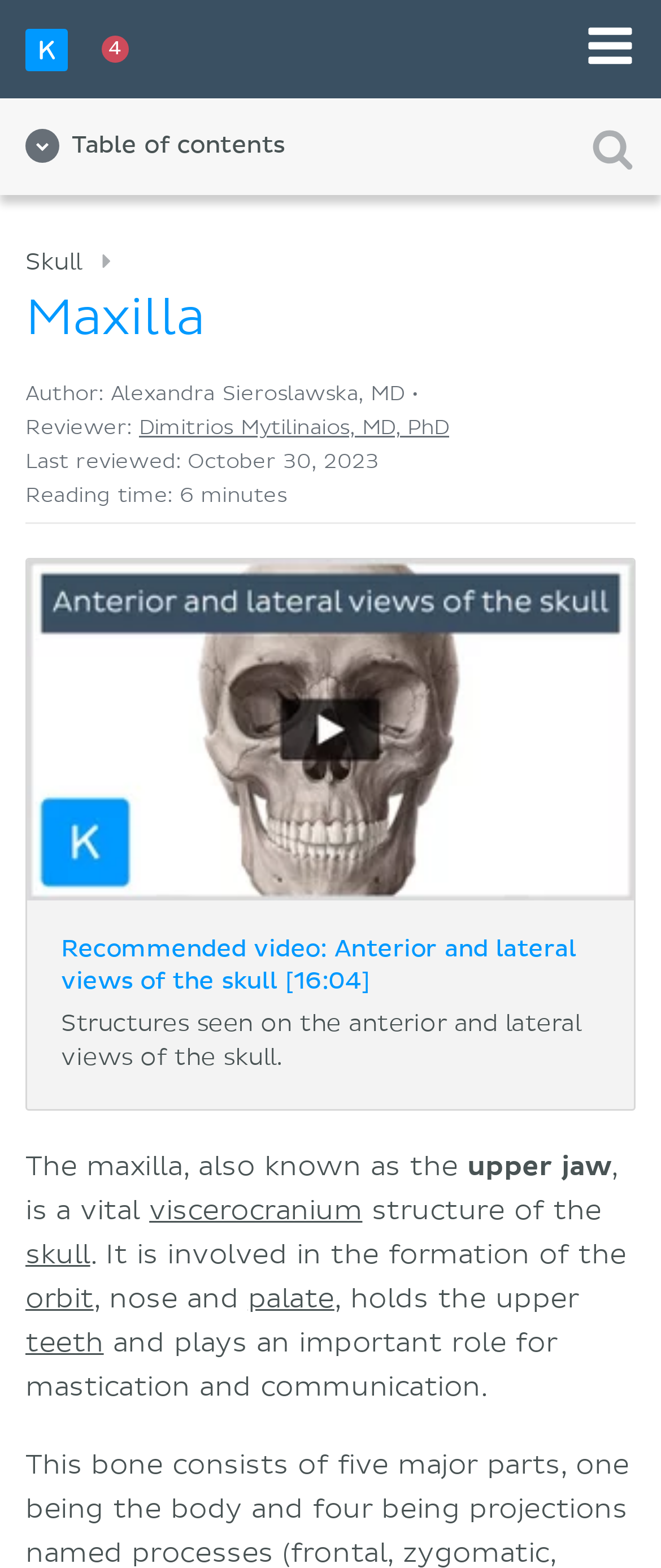Provide a brief response using a word or short phrase to this question:
What is the name of the bone described on this webpage?

Maxilla